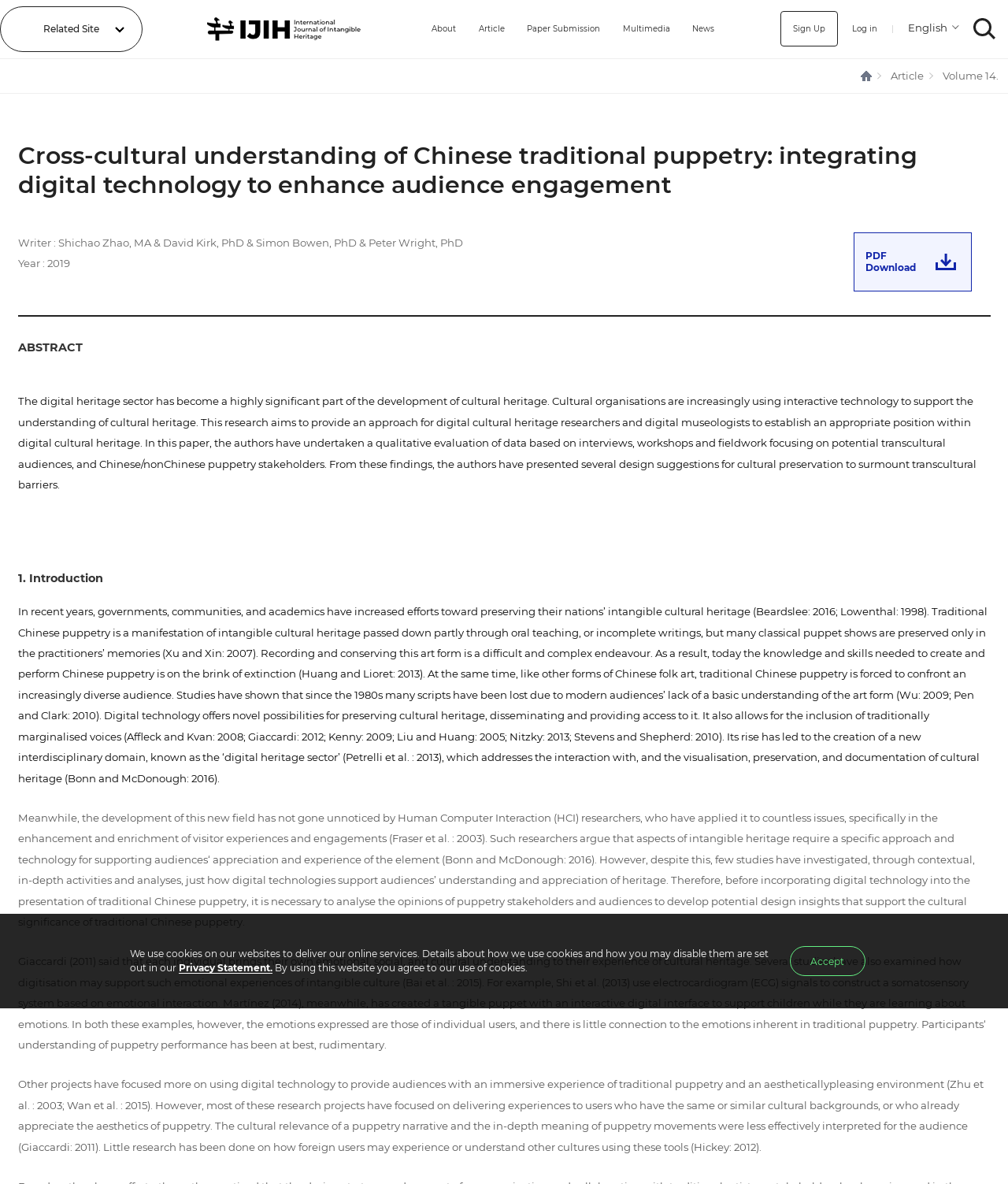Give the bounding box coordinates for this UI element: "Privacy Statement.". The coordinates should be four float numbers between 0 and 1, arranged as [left, top, right, bottom].

[0.177, 0.813, 0.27, 0.822]